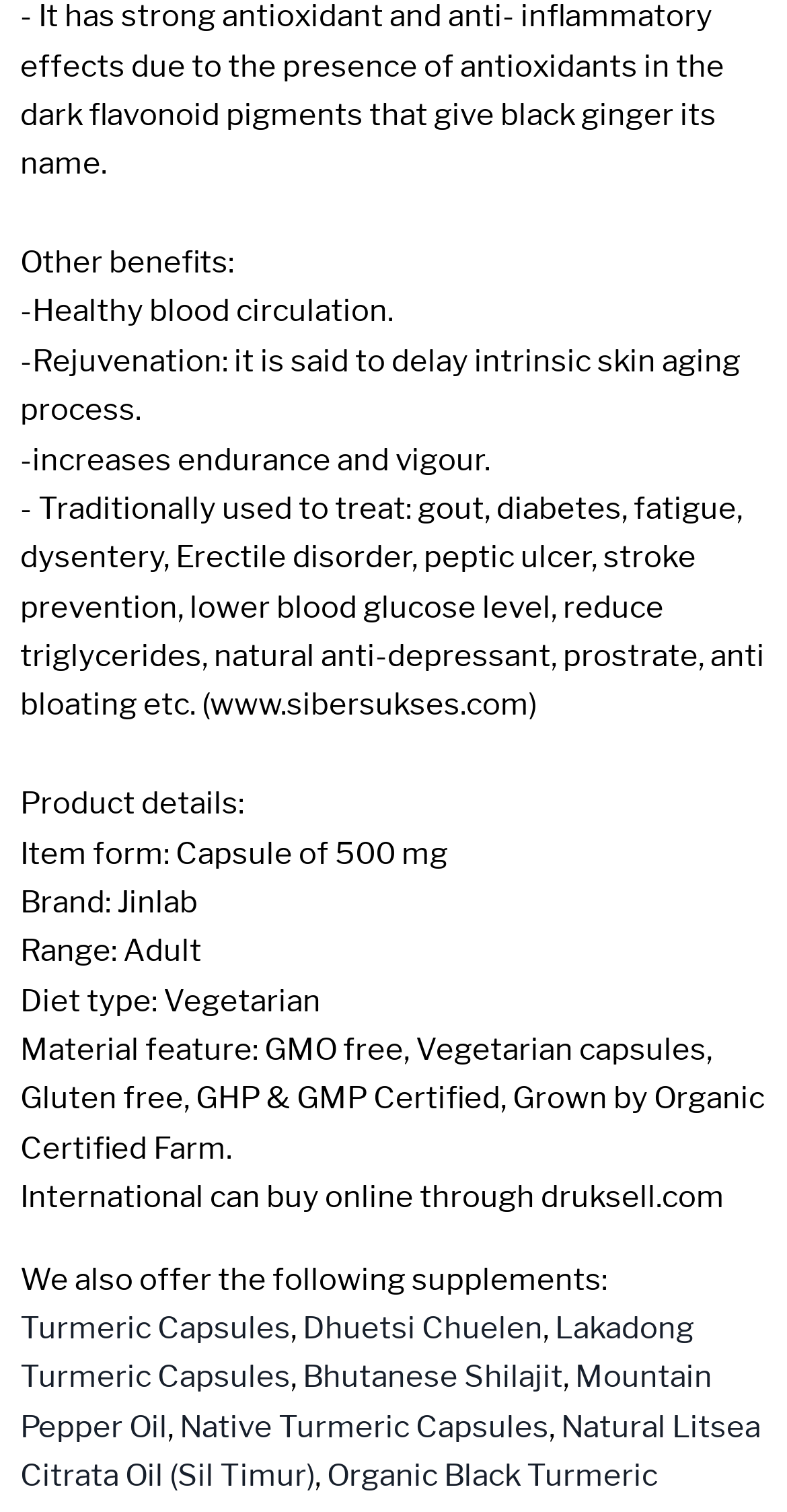Locate the coordinates of the bounding box for the clickable region that fulfills this instruction: "Click on Turmeric Capsules".

[0.026, 0.866, 0.369, 0.89]